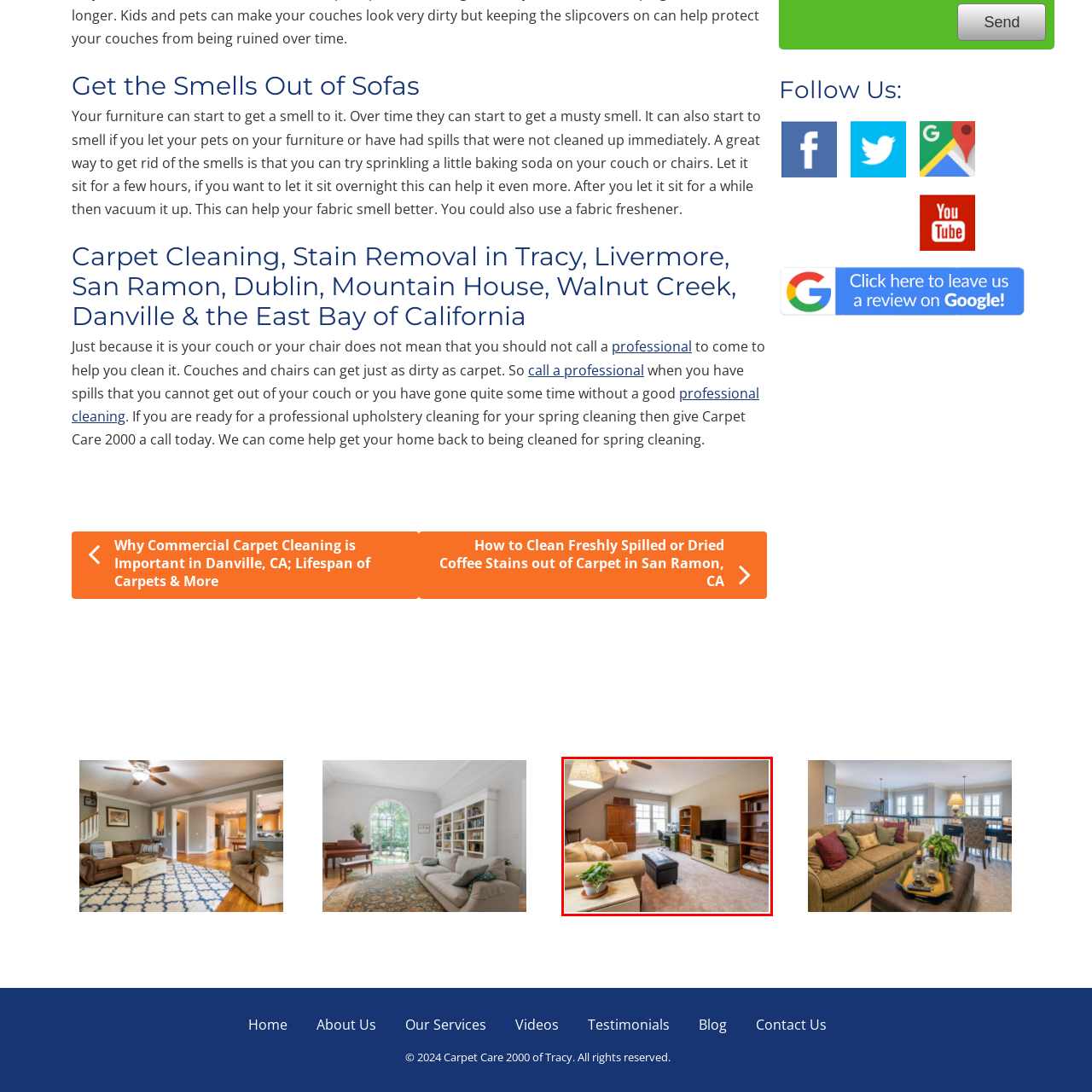What is the color of the ottoman?
Check the image enclosed by the red bounding box and give your answer in one word or a short phrase.

black